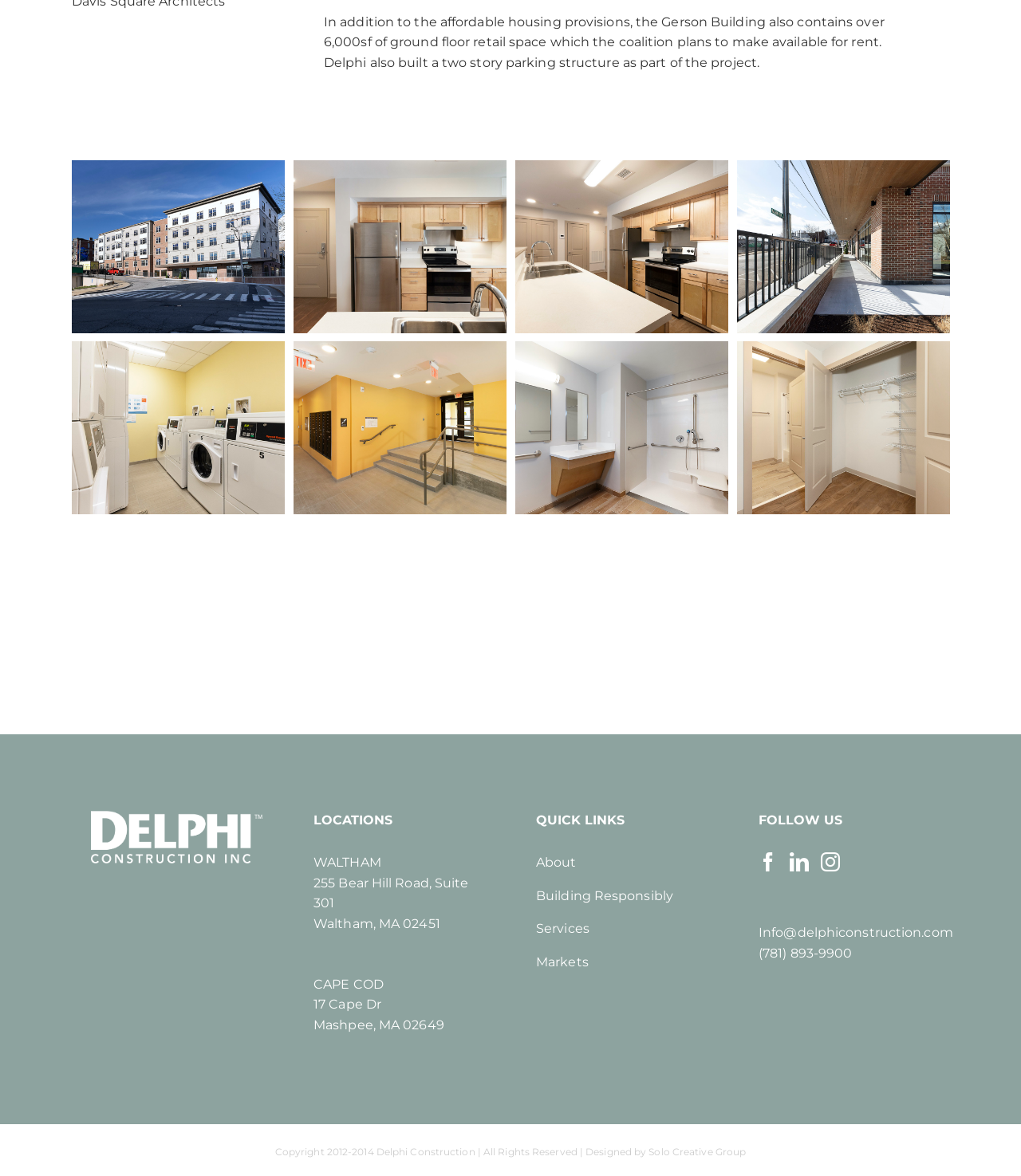Please identify the bounding box coordinates of the clickable element to fulfill the following instruction: "Follow Delphi Construction on Facebook". The coordinates should be four float numbers between 0 and 1, i.e., [left, top, right, bottom].

[0.743, 0.725, 0.762, 0.741]